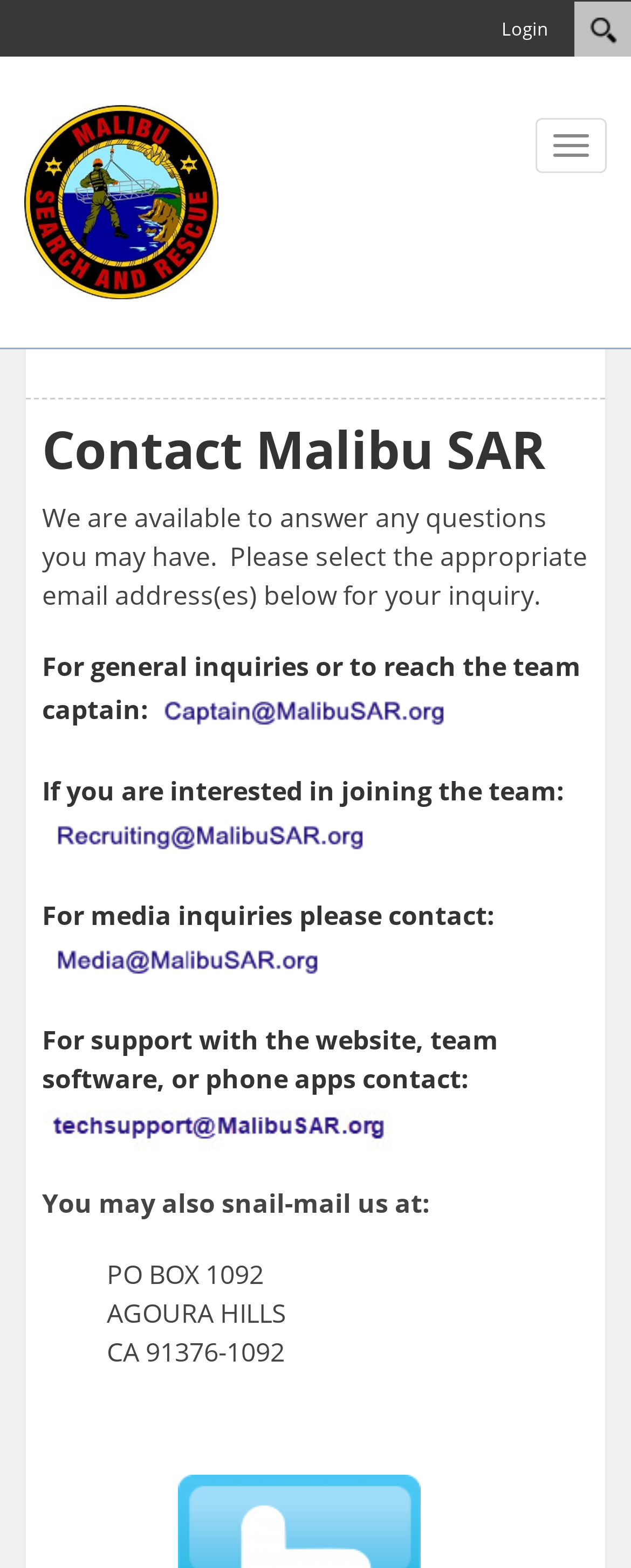Locate the bounding box coordinates of the clickable region necessary to complete the following instruction: "Clear search text". Provide the coordinates in the format of four float numbers between 0 and 1, i.e., [left, top, right, bottom].

[0.574, 0.06, 0.615, 0.076]